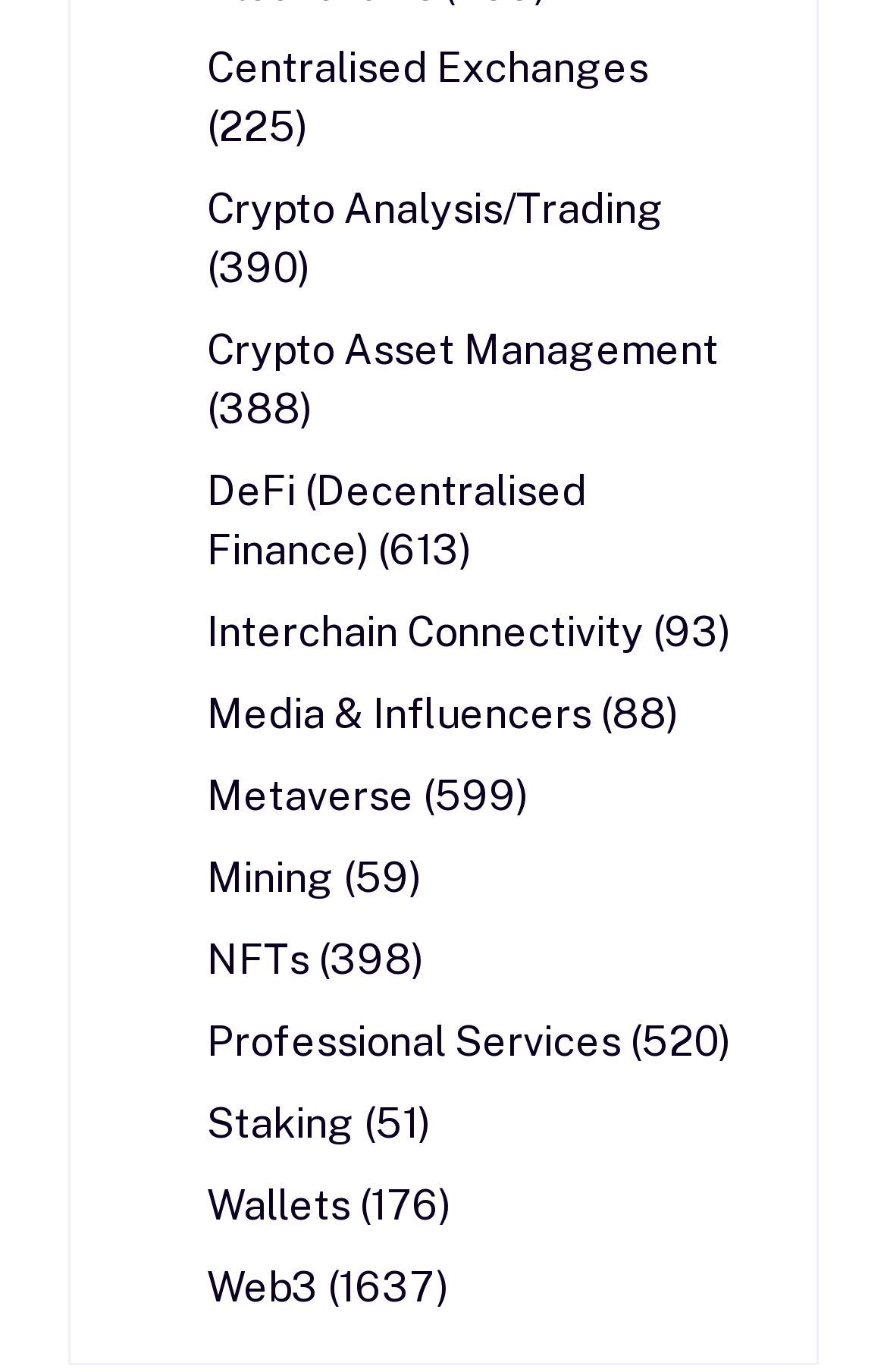Pinpoint the bounding box coordinates of the clickable area necessary to execute the following instruction: "Subscribe to GL Optic news". The coordinates should be given as four float numbers between 0 and 1, namely [left, top, right, bottom].

None